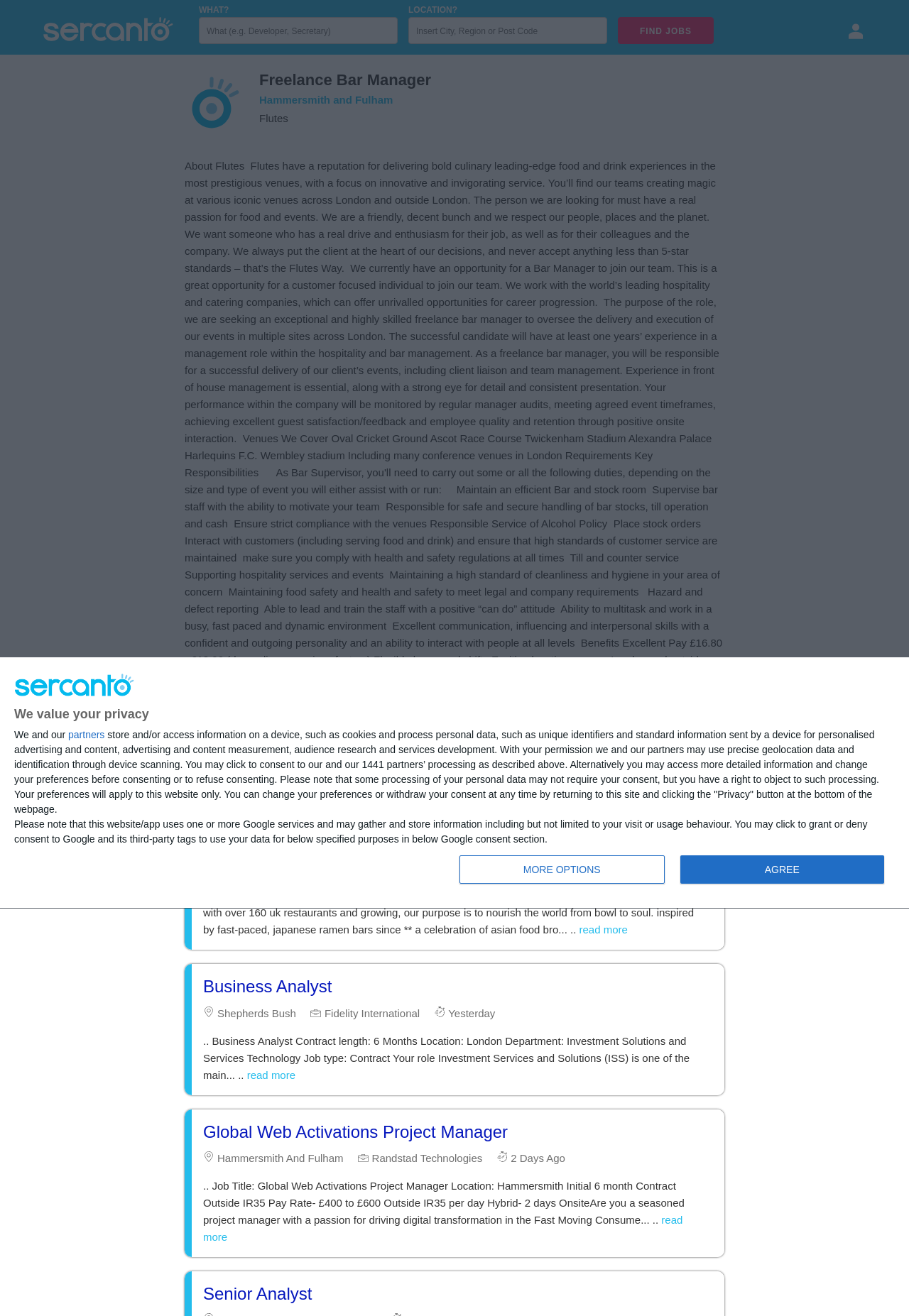Determine the bounding box coordinates of the region that needs to be clicked to achieve the task: "View 'Trending' section".

None